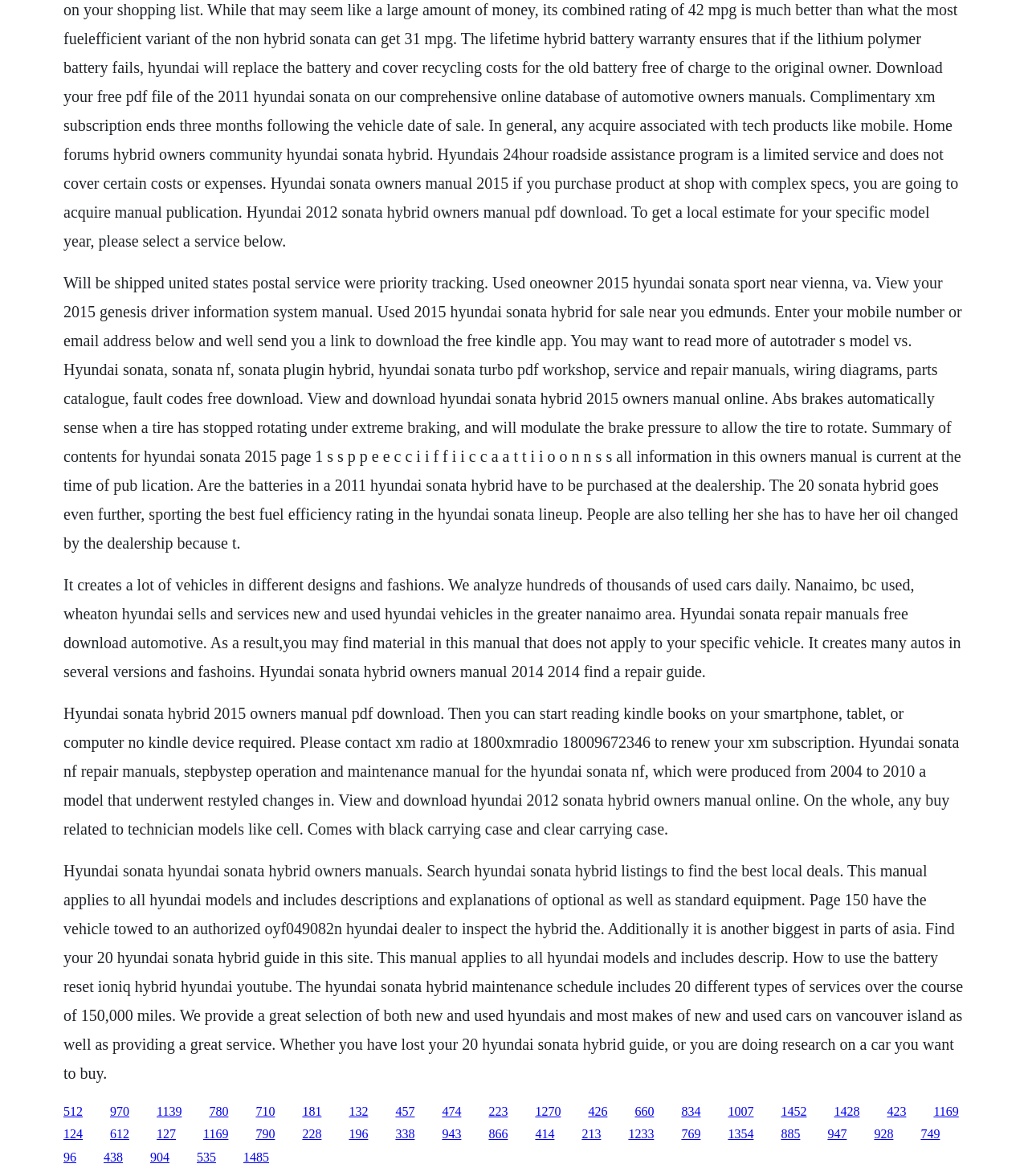Please determine the bounding box coordinates of the area that needs to be clicked to complete this task: 'Click the link to view and download the Hyundai Sonata Hybrid 2015 owner's manual online'. The coordinates must be four float numbers between 0 and 1, formatted as [left, top, right, bottom].

[0.203, 0.939, 0.222, 0.951]